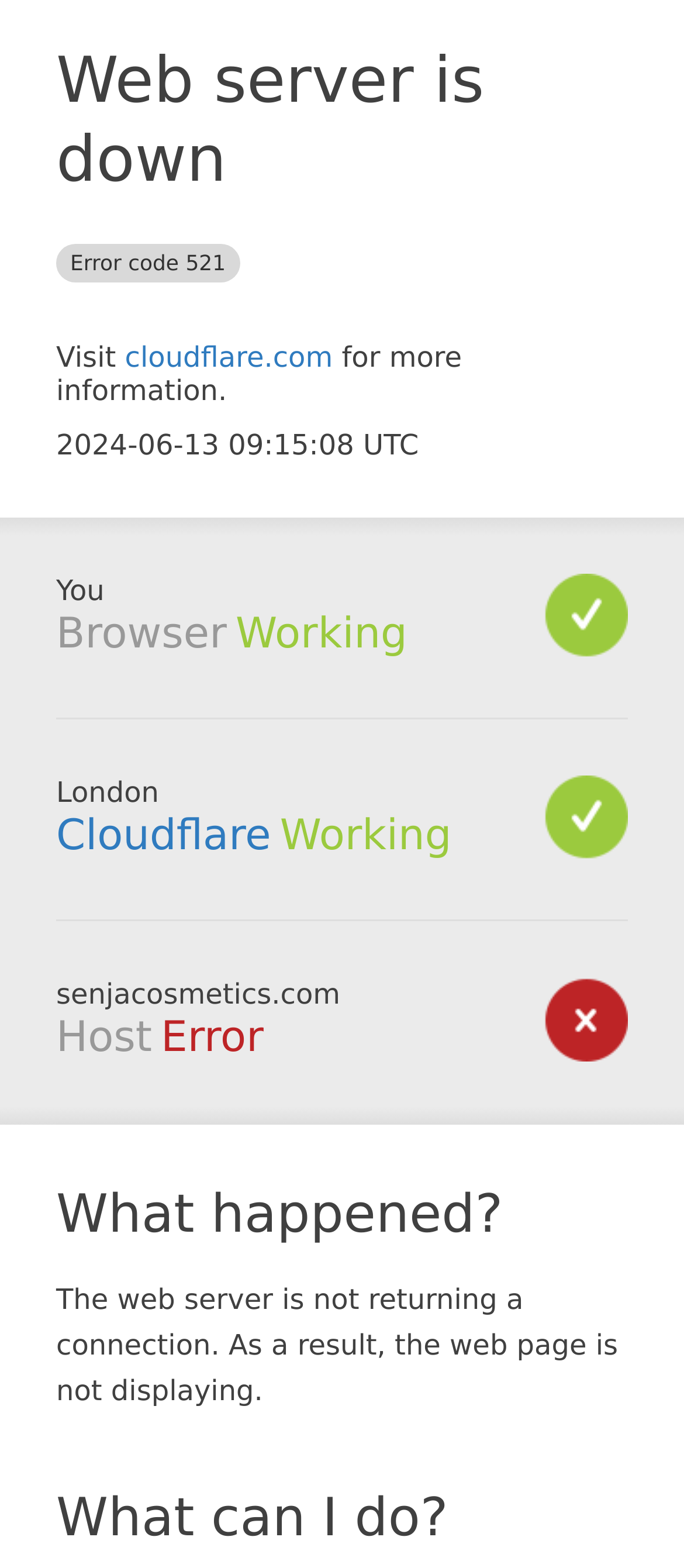Review the image closely and give a comprehensive answer to the question: What is the current status of Cloudflare?

The status of Cloudflare is mentioned in the text 'Cloudflare Working' which is located in the middle of the webpage with a bounding box coordinate of [0.409, 0.517, 0.66, 0.549].